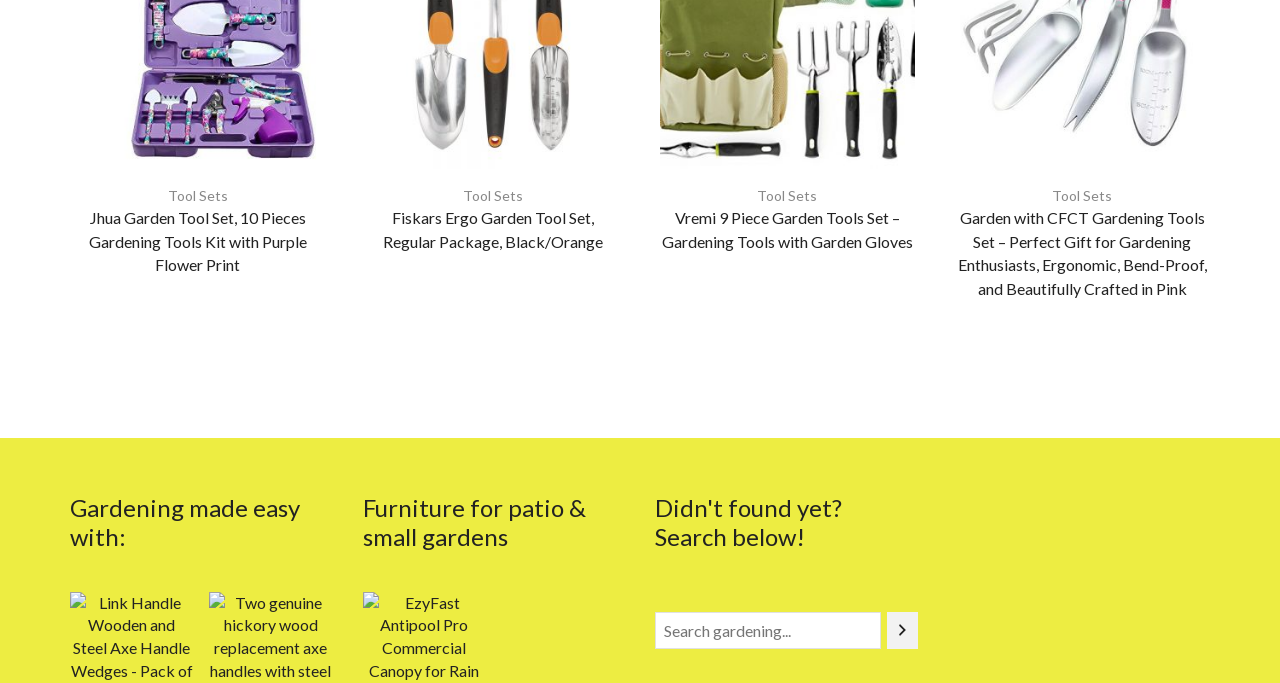Please respond to the question using a single word or phrase:
What is the theme of the products listed?

Gardening